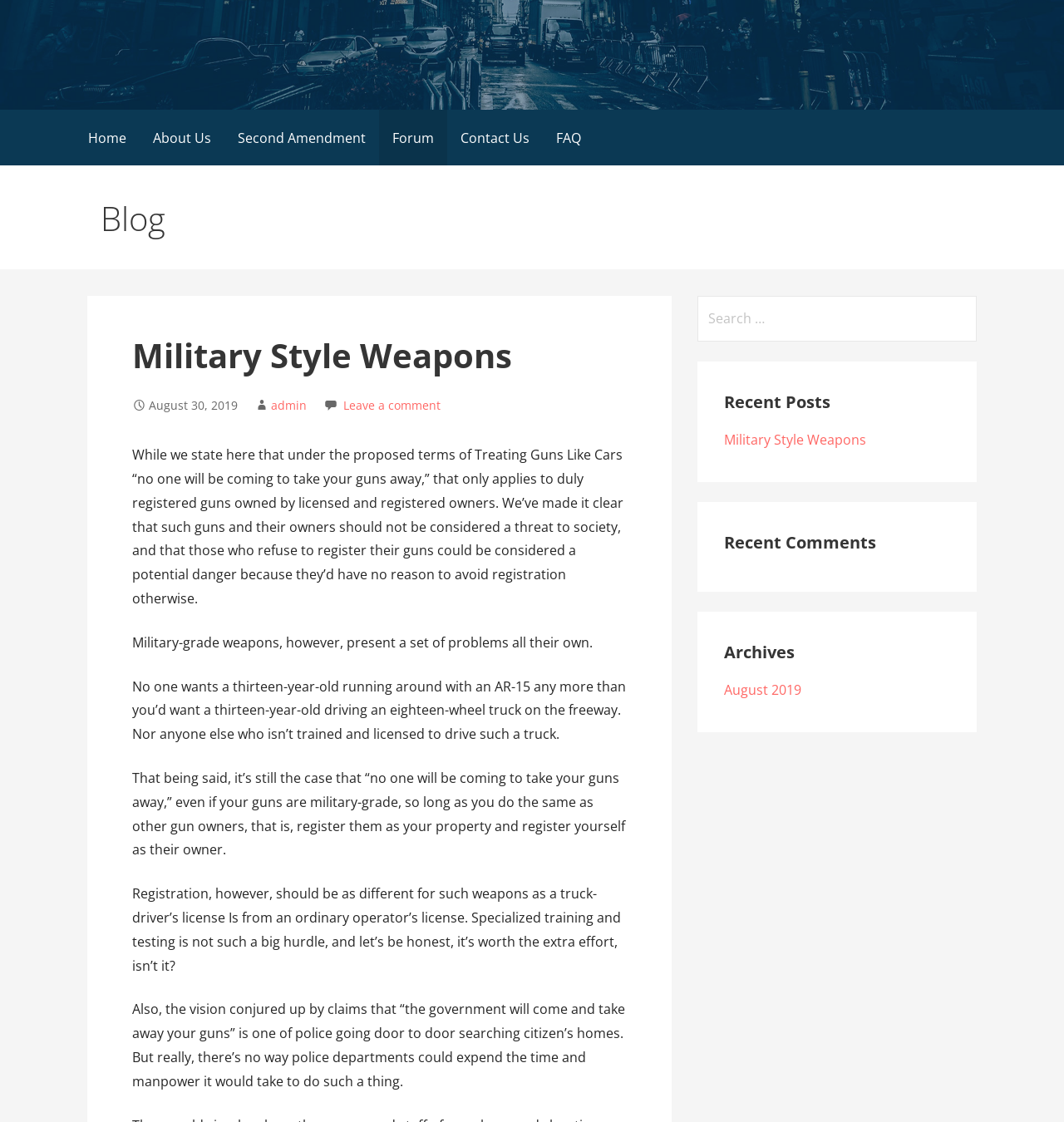What is the date of the blog post?
Please utilize the information in the image to give a detailed response to the question.

The date of the blog post can be determined by looking at the text which states 'August 30, 2019' near the top of the blog post. This indicates that the blog post was published on this date.